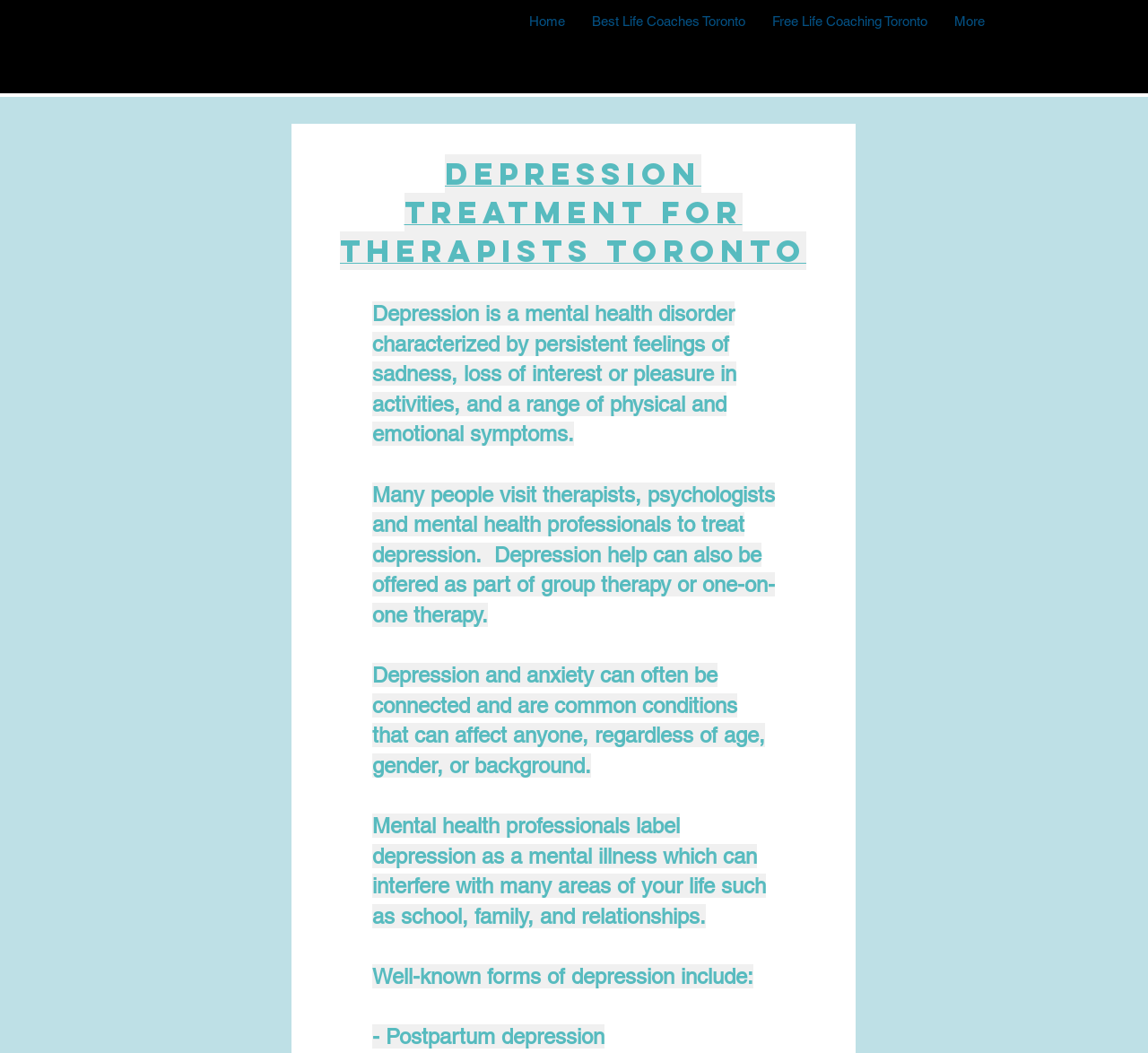What is depression characterized by?
Provide a detailed and extensive answer to the question.

According to the webpage, depression is a mental health disorder characterized by persistent feelings of sadness, loss of interest or pleasure in activities, and a range of physical and emotional symptoms.